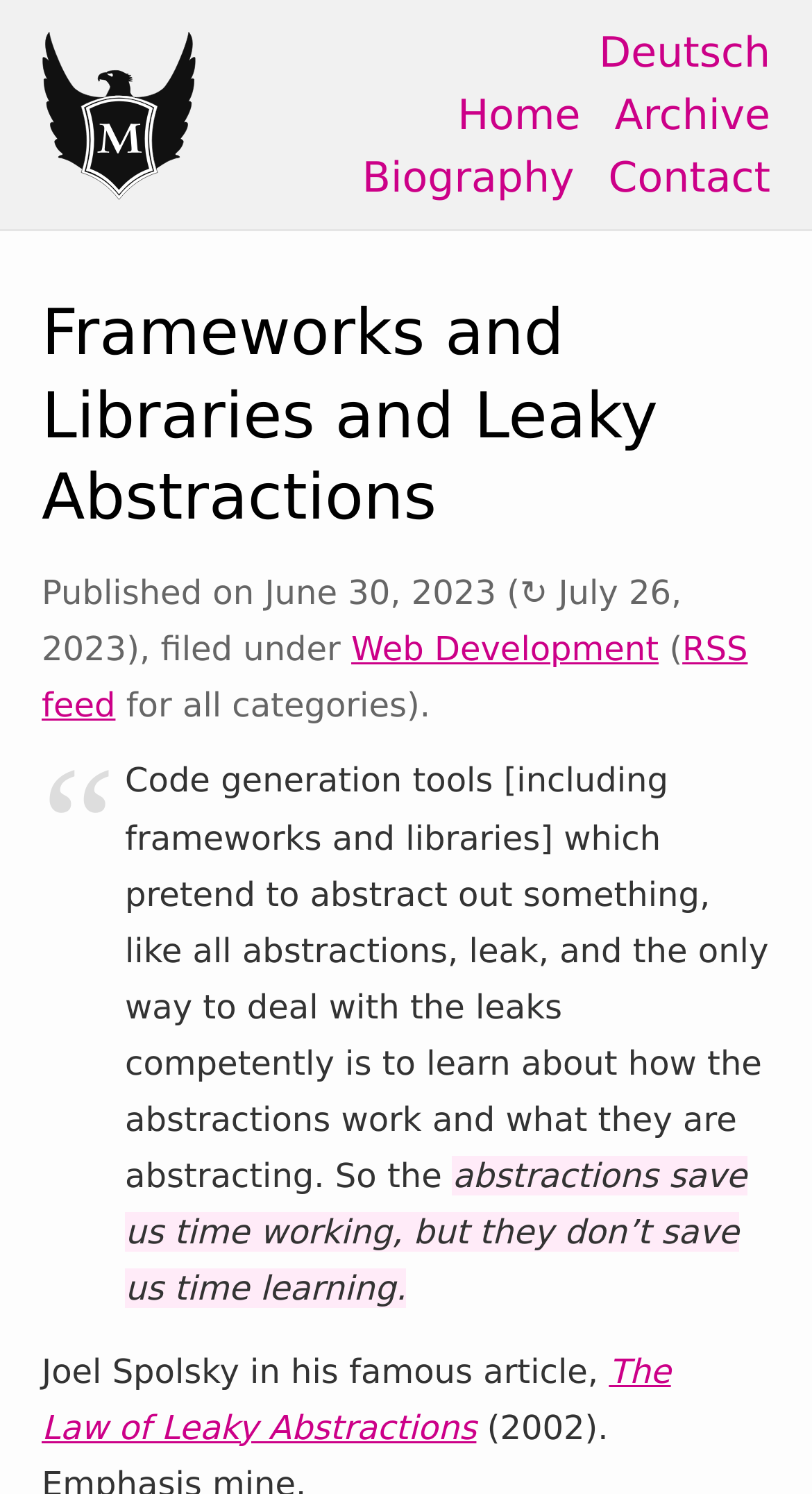Give a detailed overview of the webpage's appearance and contents.

This webpage is a blog post titled "Frameworks and Libraries and Leaky Abstractions" by Jens Oliver Meiert. At the top, there is a heading with the author's name, accompanied by a small image. Below the author's name, there are several links to navigate to different sections of the website, including "Home", "Archive", "Biography", and "Contact". 

On the top right, there is a link to switch the language to "Deutsch". Below the navigation links, there is a heading that displays the title of the blog post. The post was published on June 30, 2023, and updated on July 26, 2023, and it falls under the category of "Web Development". 

The main content of the blog post is a blockquote that contains several paragraphs of text. The text discusses the concept of leaky abstractions, citing Joel Spolsky's famous article "The Law of Leaky Abstractions". The article argues that abstractions, such as code generation tools, including frameworks and libraries, can save us time working but do not save us time learning.